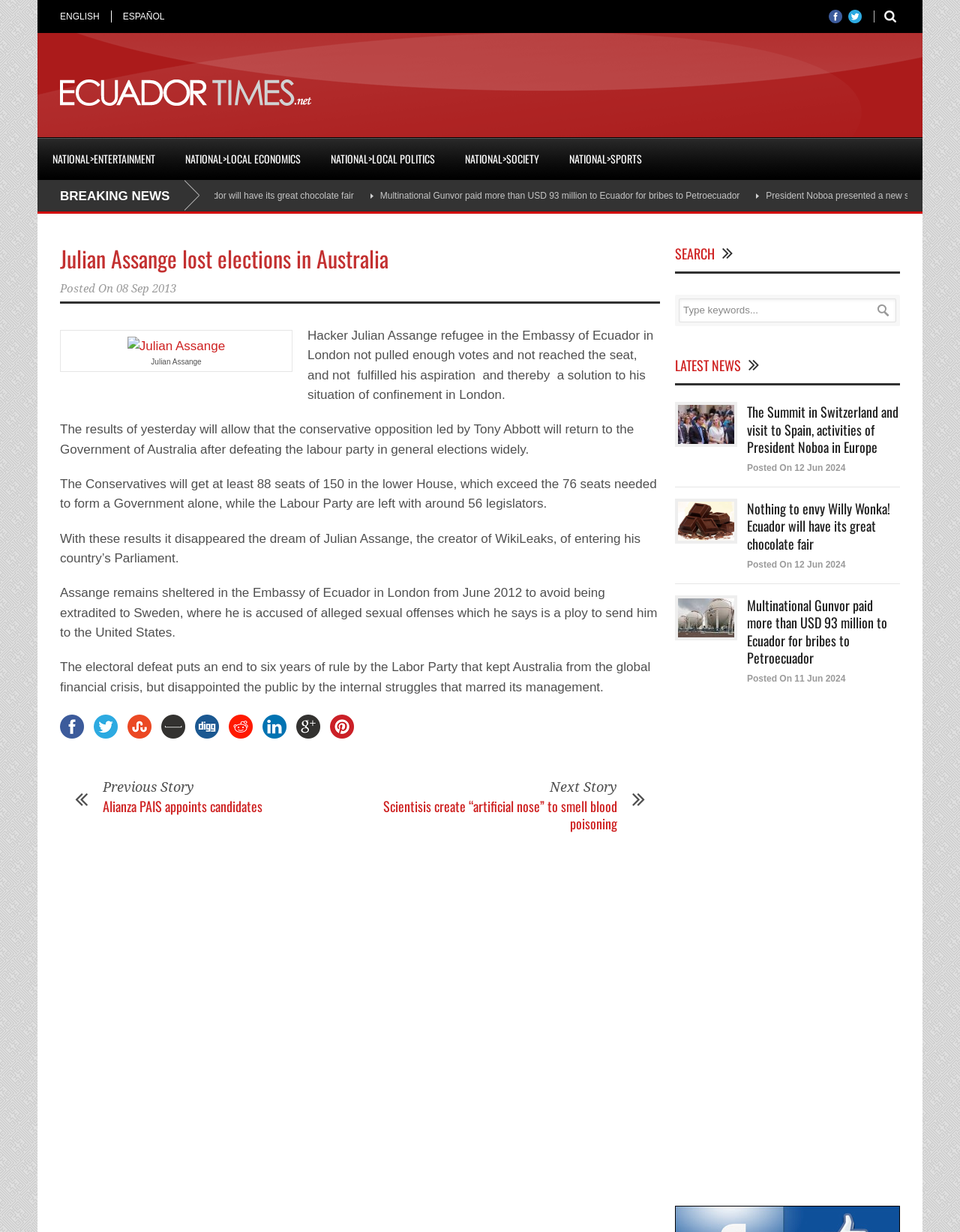Determine the bounding box of the UI component based on this description: "parent_node: Julian Assange". The bounding box coordinates should be four float values between 0 and 1, i.e., [left, top, right, bottom].

[0.133, 0.275, 0.235, 0.287]